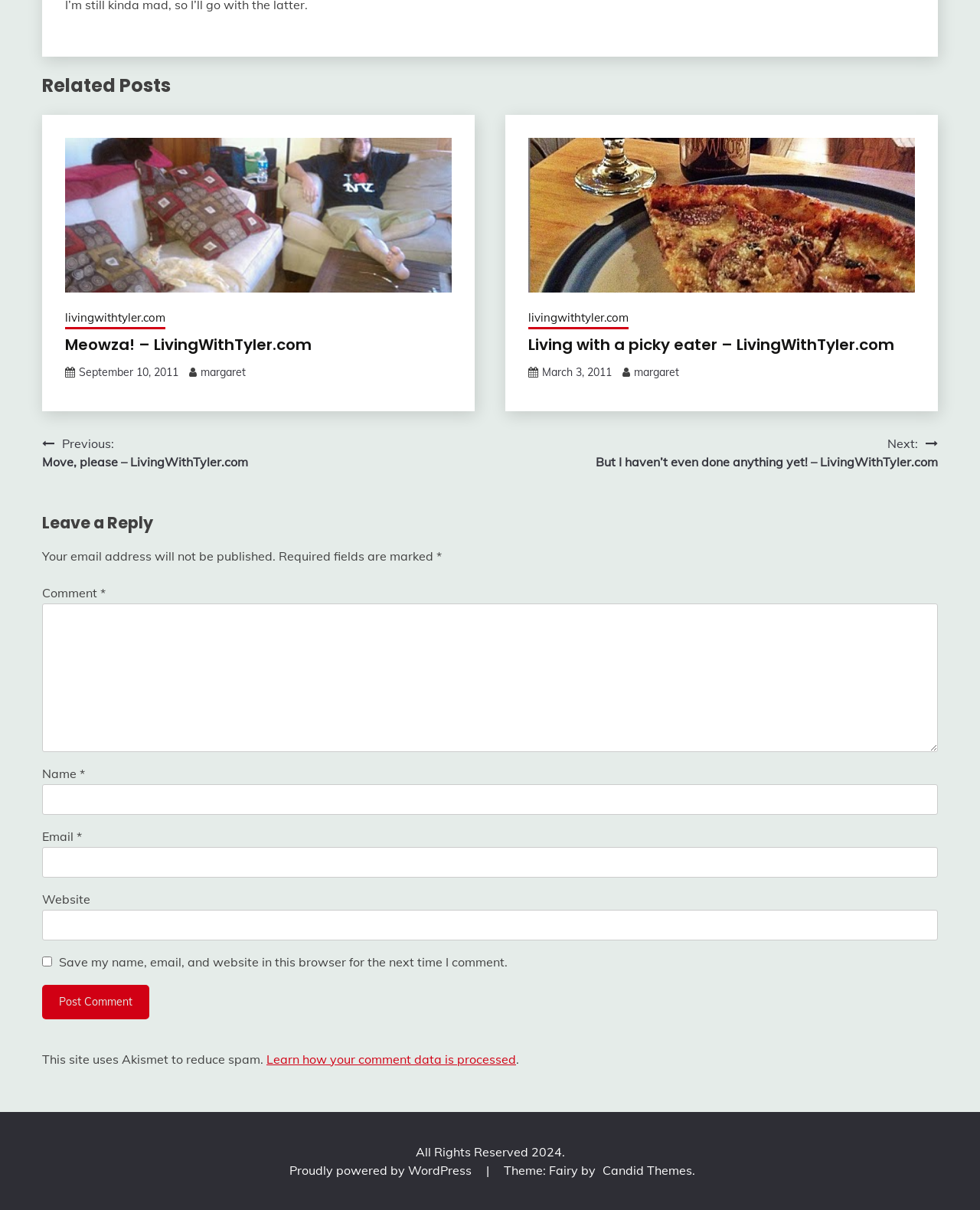Find and provide the bounding box coordinates for the UI element described here: "Previous: Move, please – LivingWithTyler.com". The coordinates should be given as four float numbers between 0 and 1: [left, top, right, bottom].

[0.043, 0.359, 0.253, 0.389]